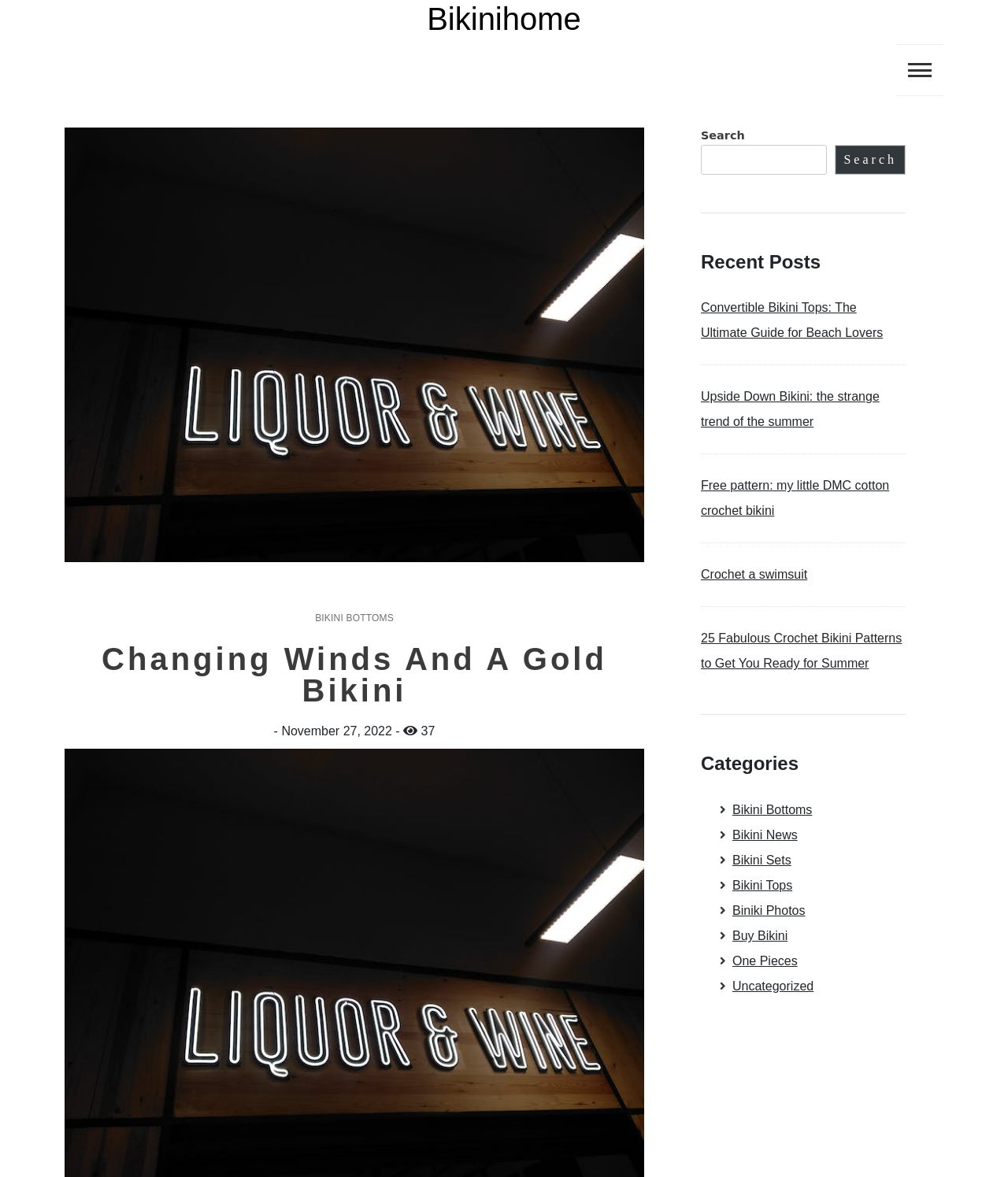What is the purpose of the search box? Look at the image and give a one-word or short phrase answer.

To search the website